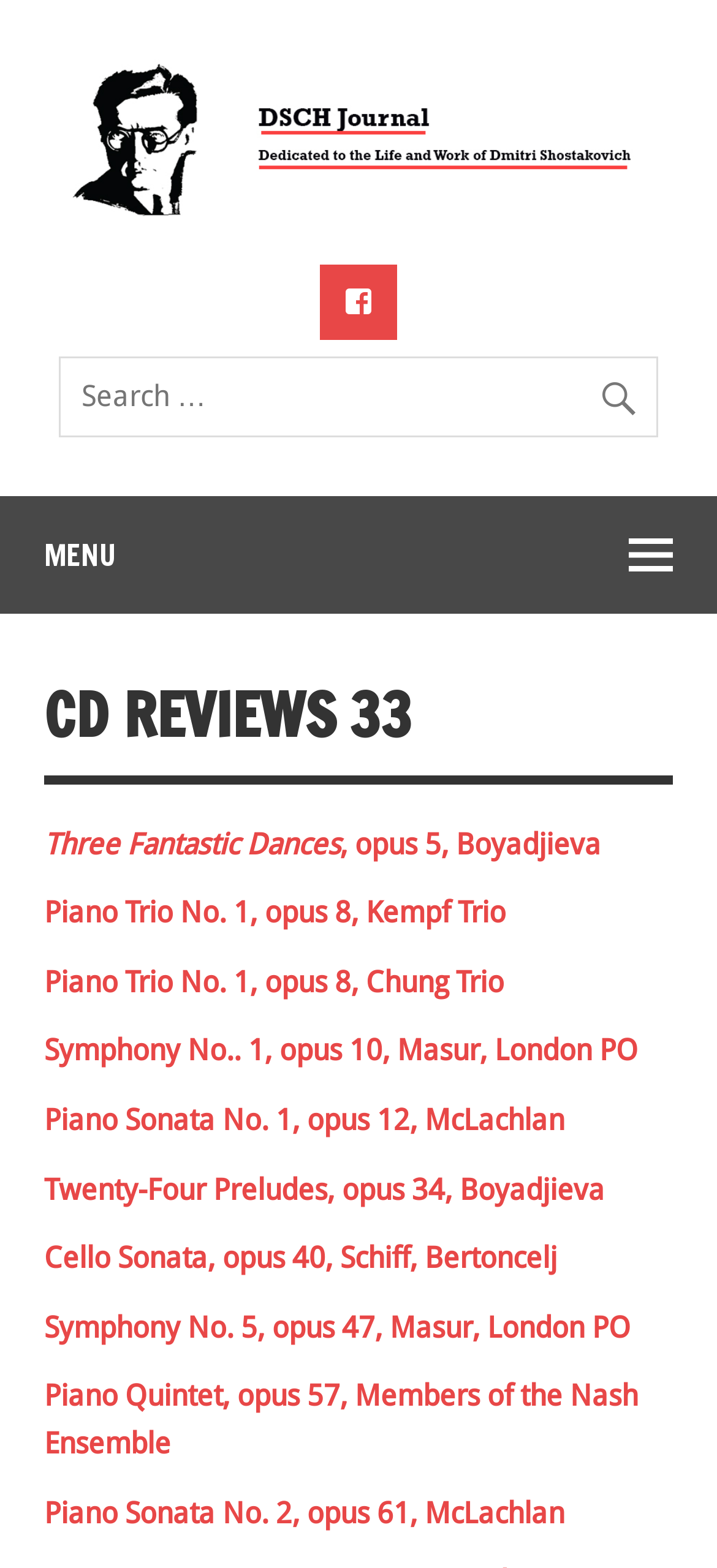Show me the bounding box coordinates of the clickable region to achieve the task as per the instruction: "search for something".

[0.082, 0.228, 0.918, 0.278]